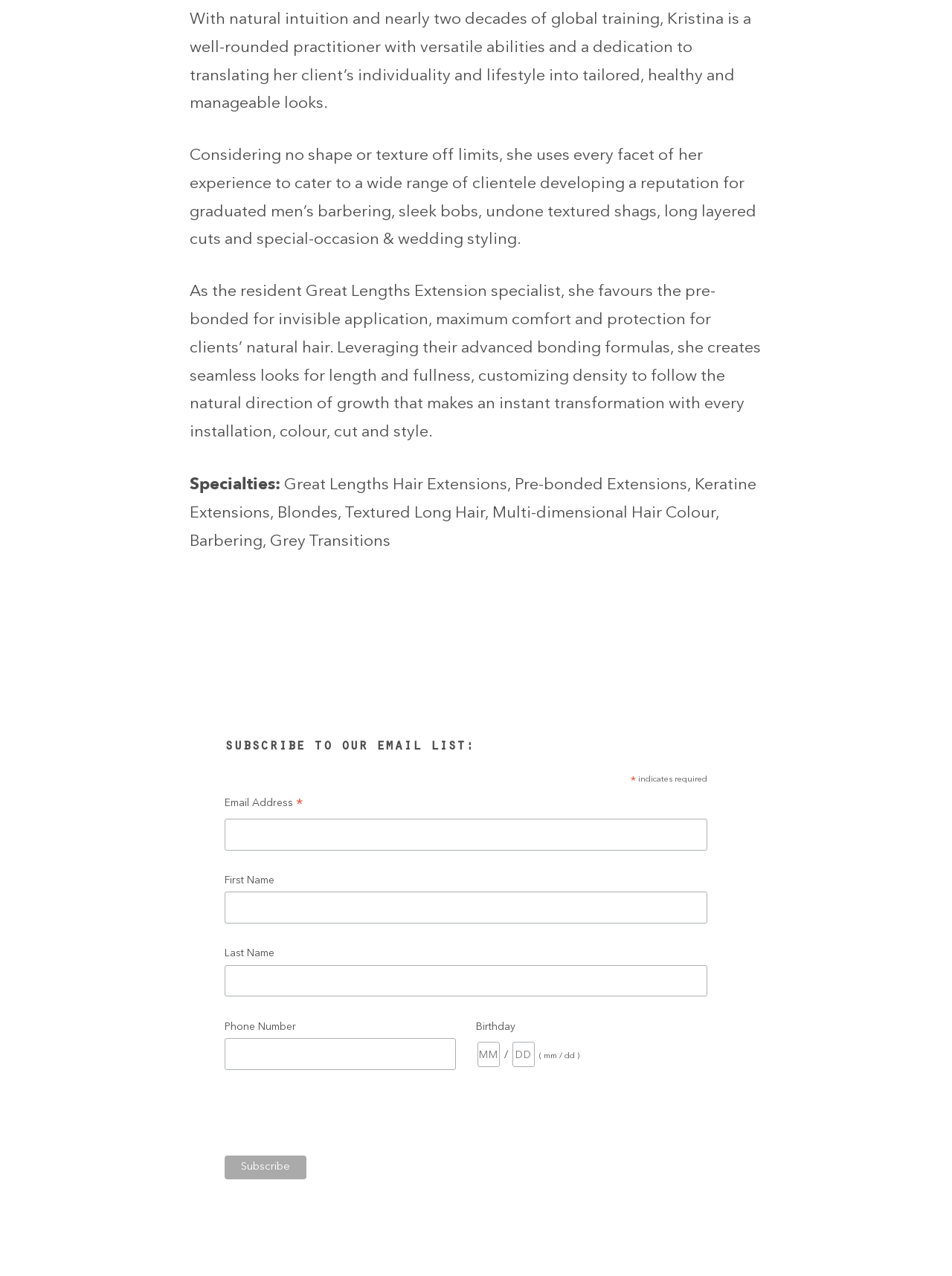For the following element description, predict the bounding box coordinates in the format (top-left x, top-left y, bottom-right x, bottom-right y). All values should be floating point numbers between 0 and 1. Description: IGP Global Network Partners' Summit

None